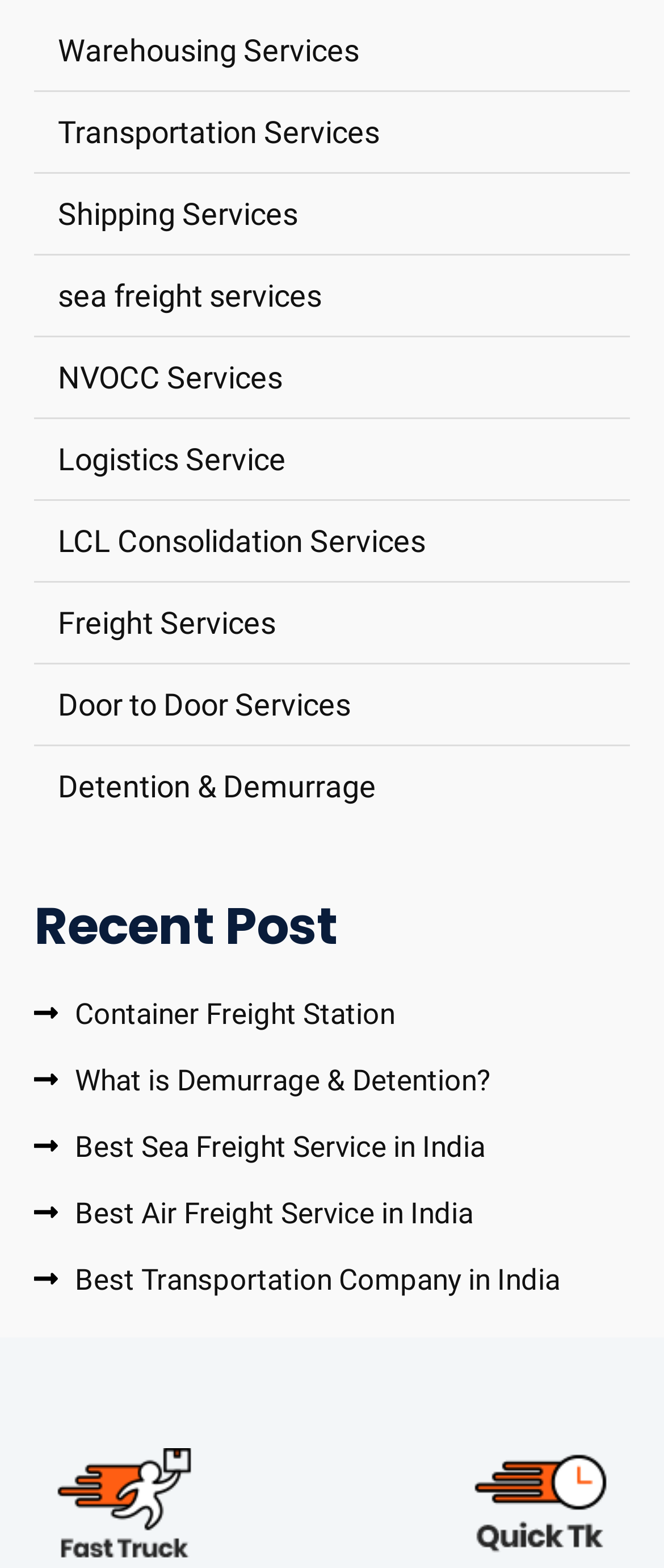Find the bounding box coordinates corresponding to the UI element with the description: "Best Transportation Company in India". The coordinates should be formatted as [left, top, right, bottom], with values as floats between 0 and 1.

[0.051, 0.8, 0.844, 0.831]